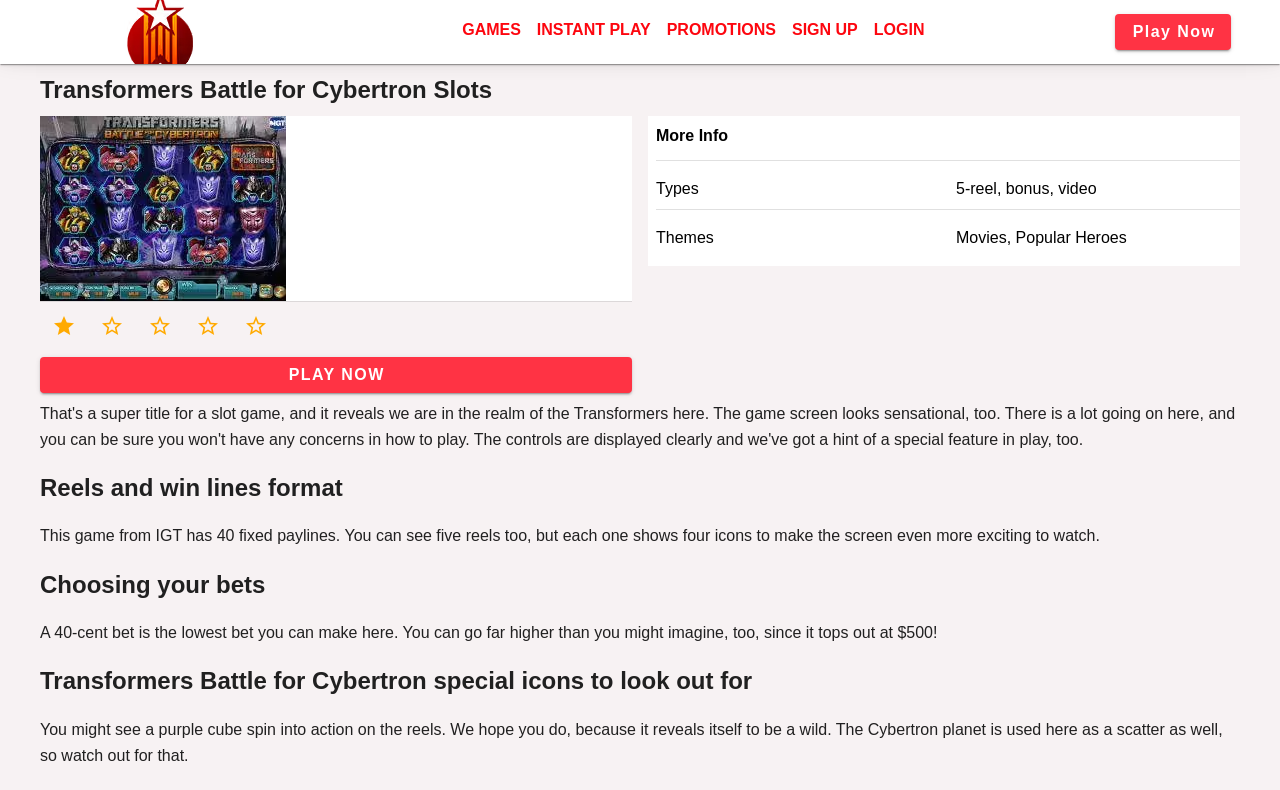What is the highest bet you can make in the game?
Provide an in-depth and detailed explanation in response to the question.

The webpage states that the highest bet you can make in the game is $500, as mentioned in the section 'Choosing your bets'.